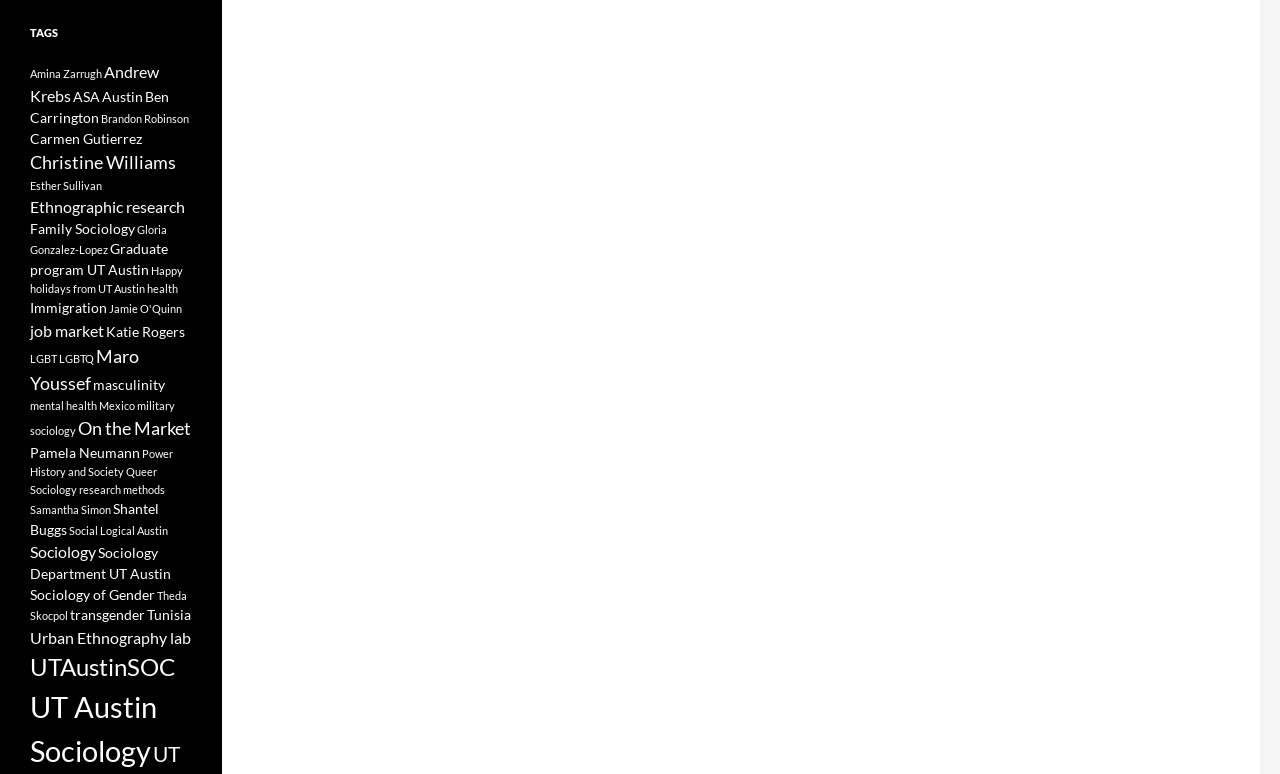How many items does the link 'UT Austin Sociology' have?
From the screenshot, supply a one-word or short-phrase answer.

16